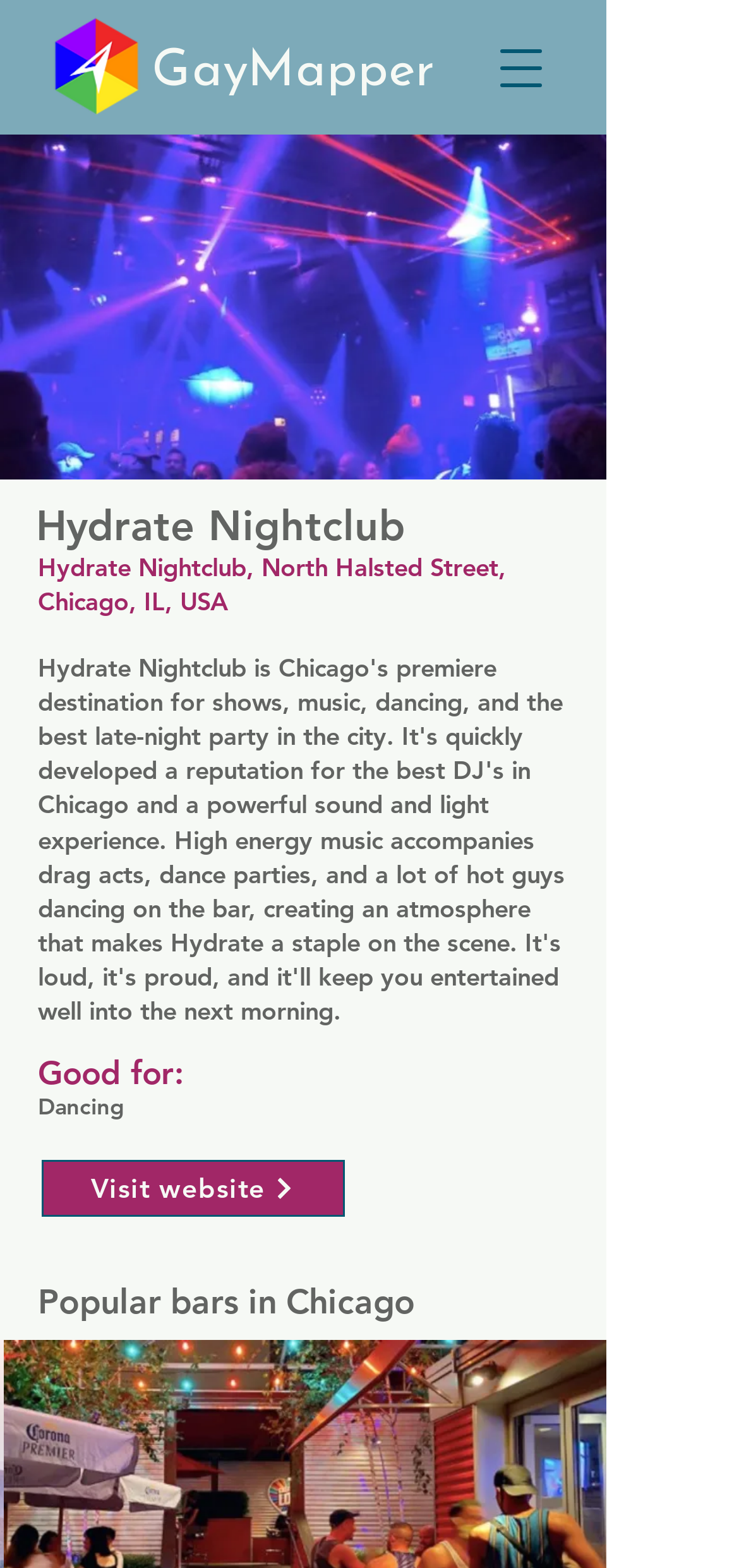Using the webpage screenshot and the element description parent_node: GayMapper aria-label="Open navigation menu", determine the bounding box coordinates. Specify the coordinates in the format (top-left x, top-left y, bottom-right x, bottom-right y) with values ranging from 0 to 1.

[0.641, 0.013, 0.769, 0.074]